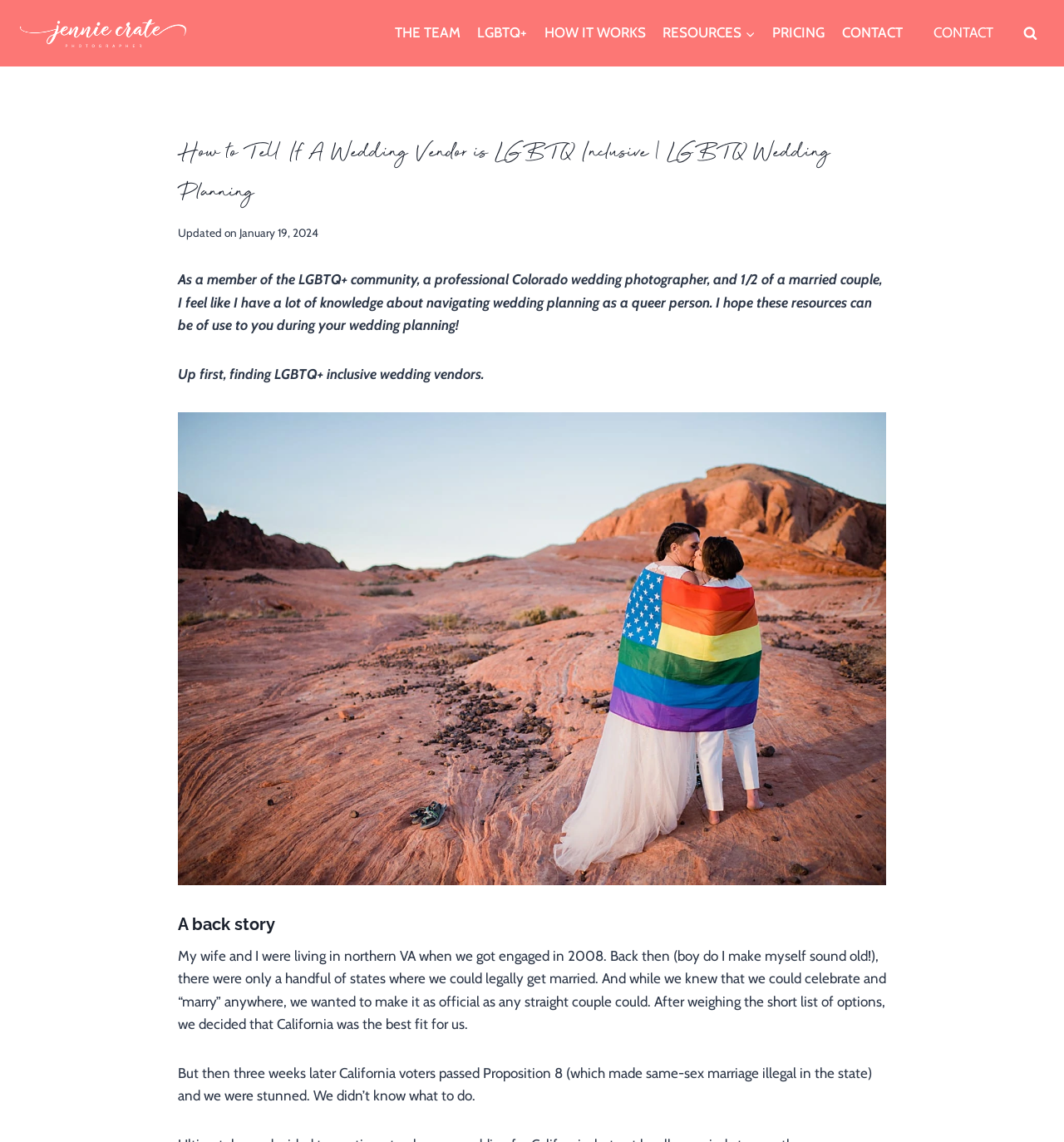Identify the bounding box coordinates for the UI element described as follows: Scroll to top. Use the format (top-left x, top-left y, bottom-right x, bottom-right y) and ensure all values are floating point numbers between 0 and 1.

[0.945, 0.909, 0.977, 0.939]